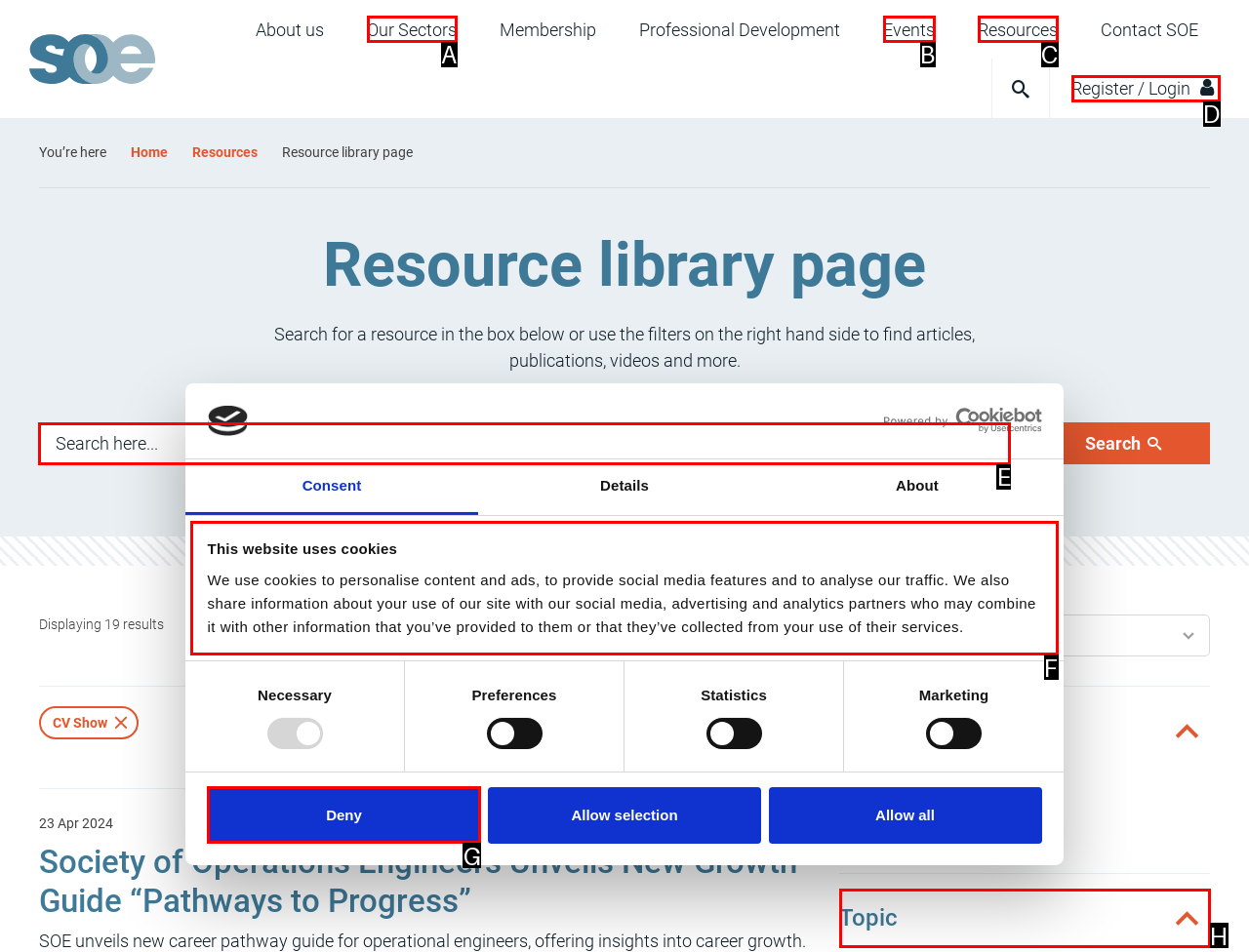Tell me the correct option to click for this task: Search for a resource
Write down the option's letter from the given choices.

E